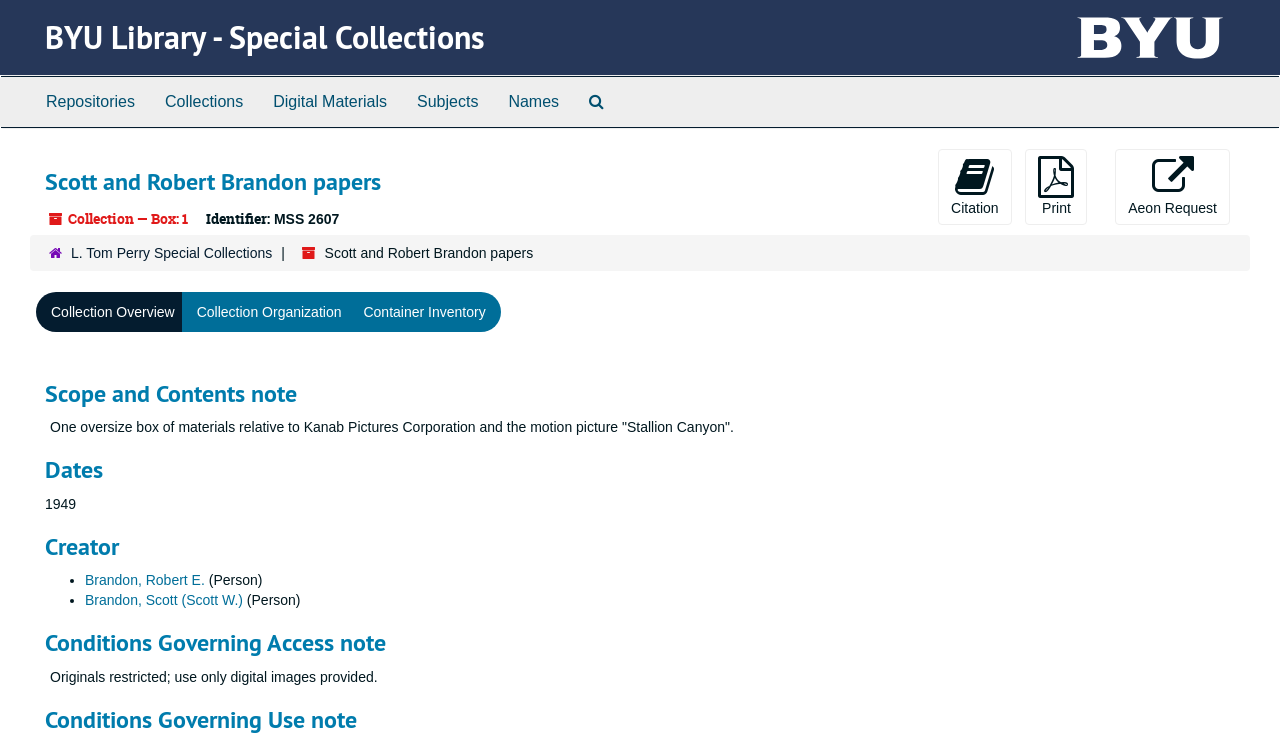Please find the bounding box for the UI component described as follows: "Repositories".

[0.024, 0.104, 0.117, 0.171]